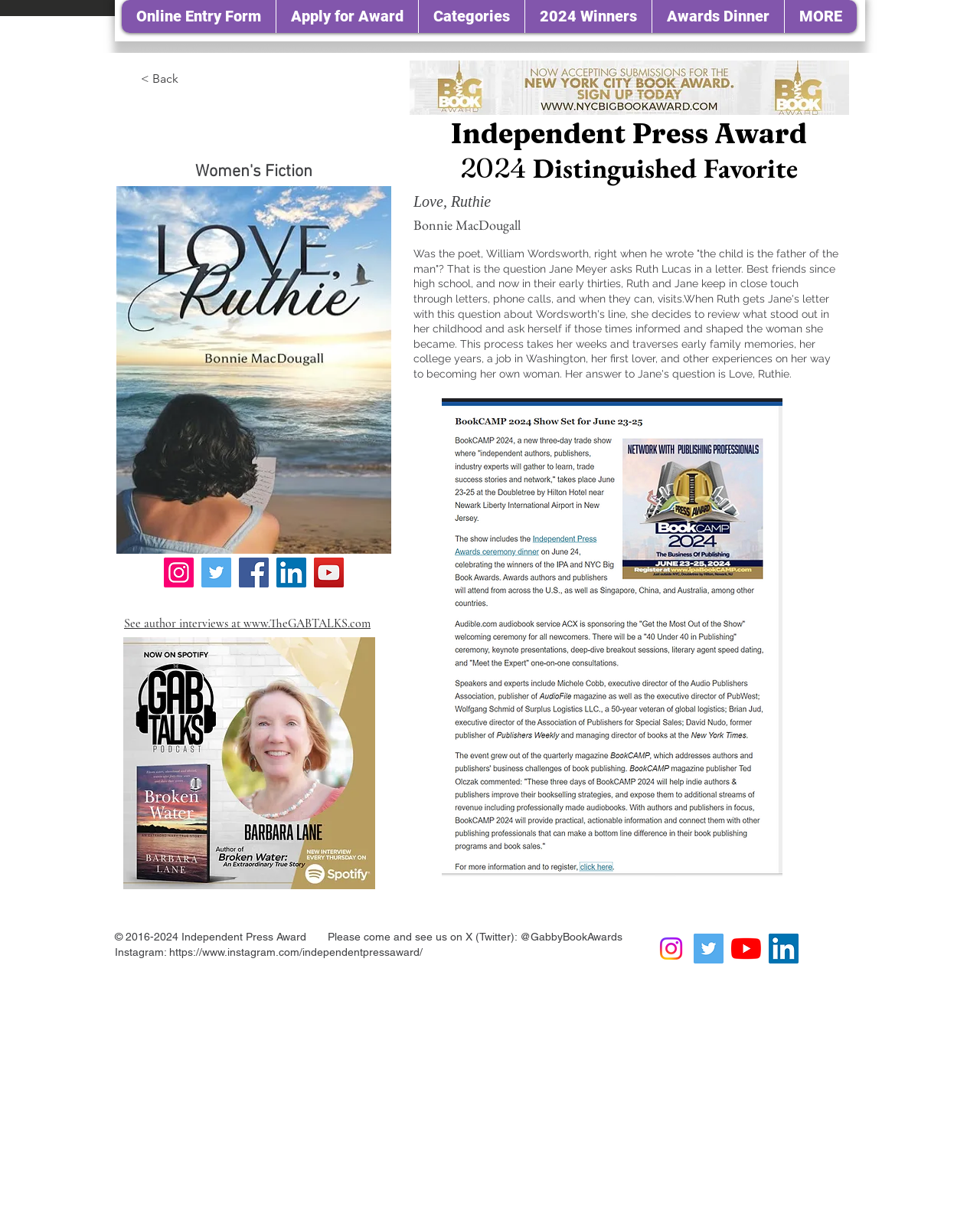Identify the bounding box coordinates of the part that should be clicked to carry out this instruction: "Open Instagram".

[0.167, 0.458, 0.198, 0.483]